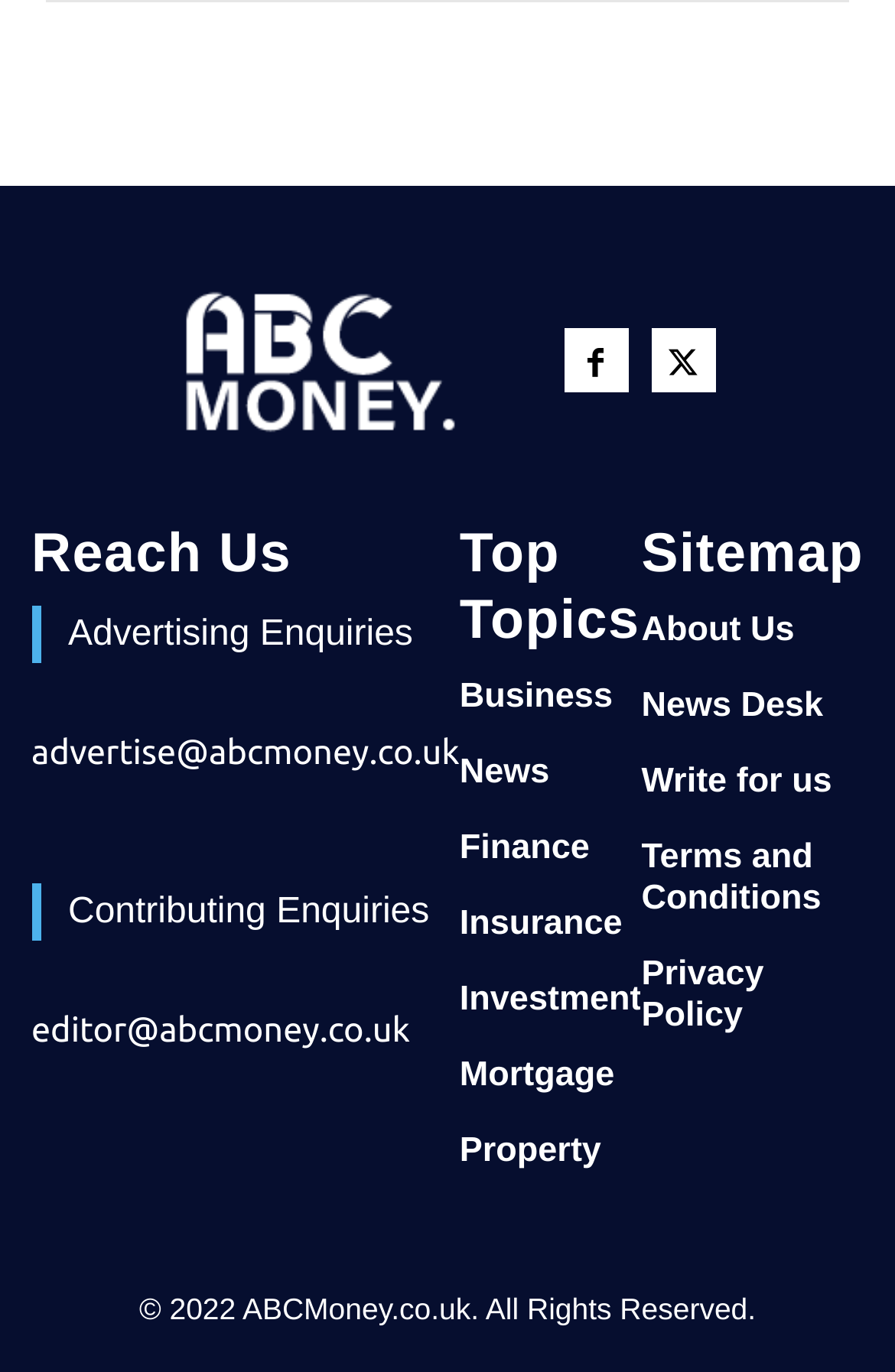How many topics are listed under 'Top Topics'?
Please analyze the image and answer the question with as much detail as possible.

I counted the number of links under the 'Top Topics' heading, which are 'Business', 'News', 'Finance', 'Insurance', 'Investment', and 'Mortgage', and found that there are 6 topics in total.